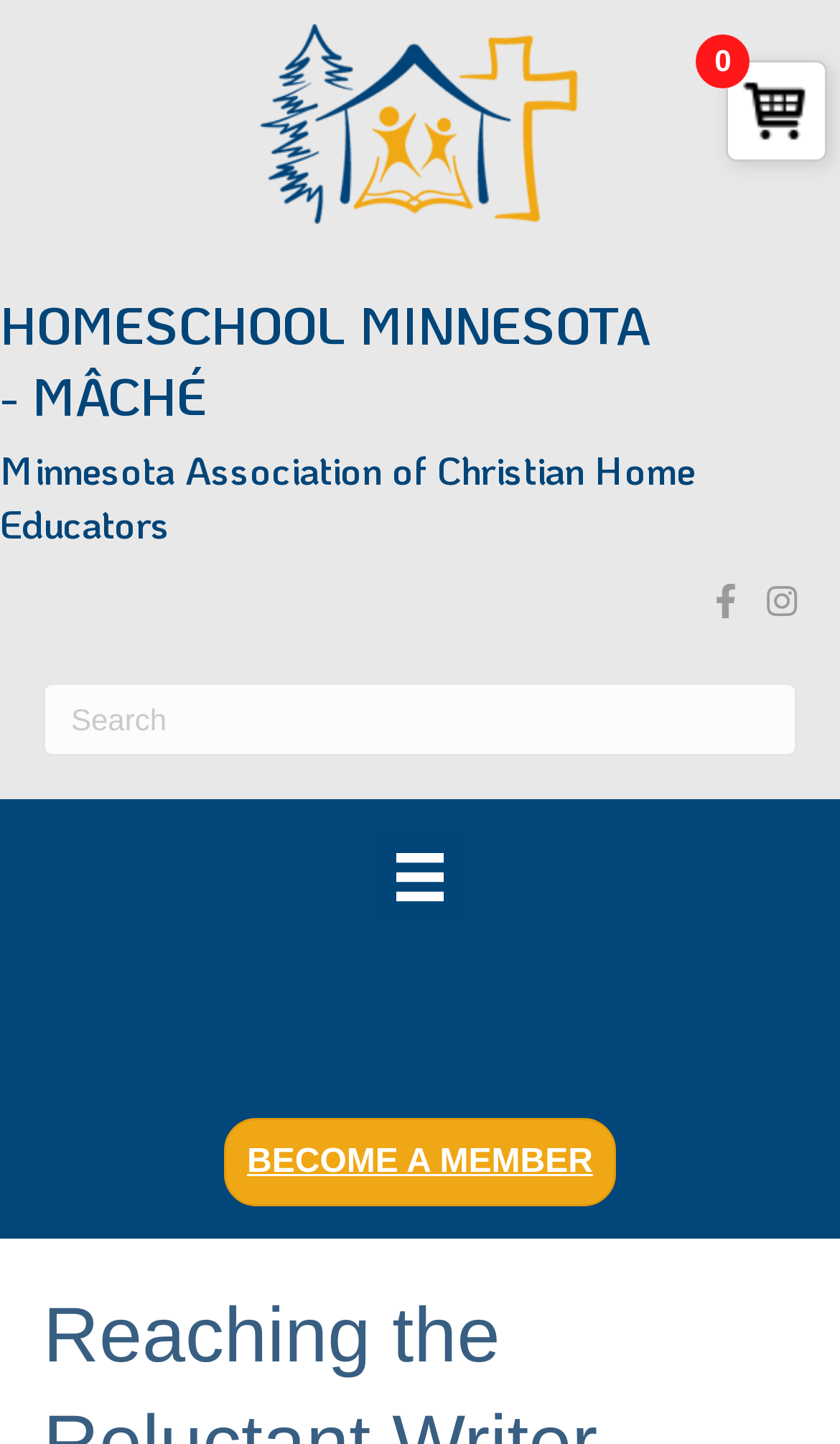Is there a search function?
Give a detailed and exhaustive answer to the question.

I found a search element with the text 'Search' and a searchbox element with the same text. This indicates that there is a search function on the webpage.